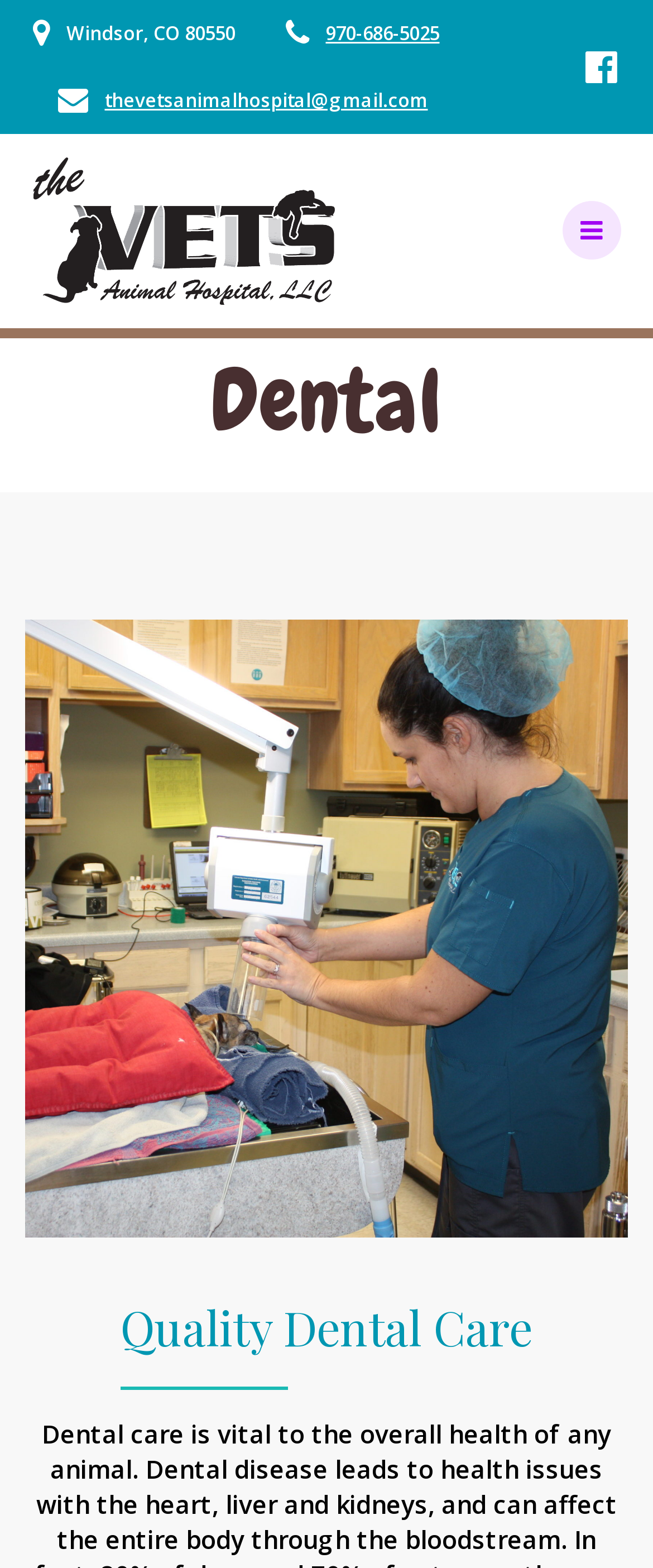Locate the bounding box of the UI element described by: "alt="The Vets Animal Hospital"" in the given webpage screenshot.

[0.05, 0.1, 0.513, 0.194]